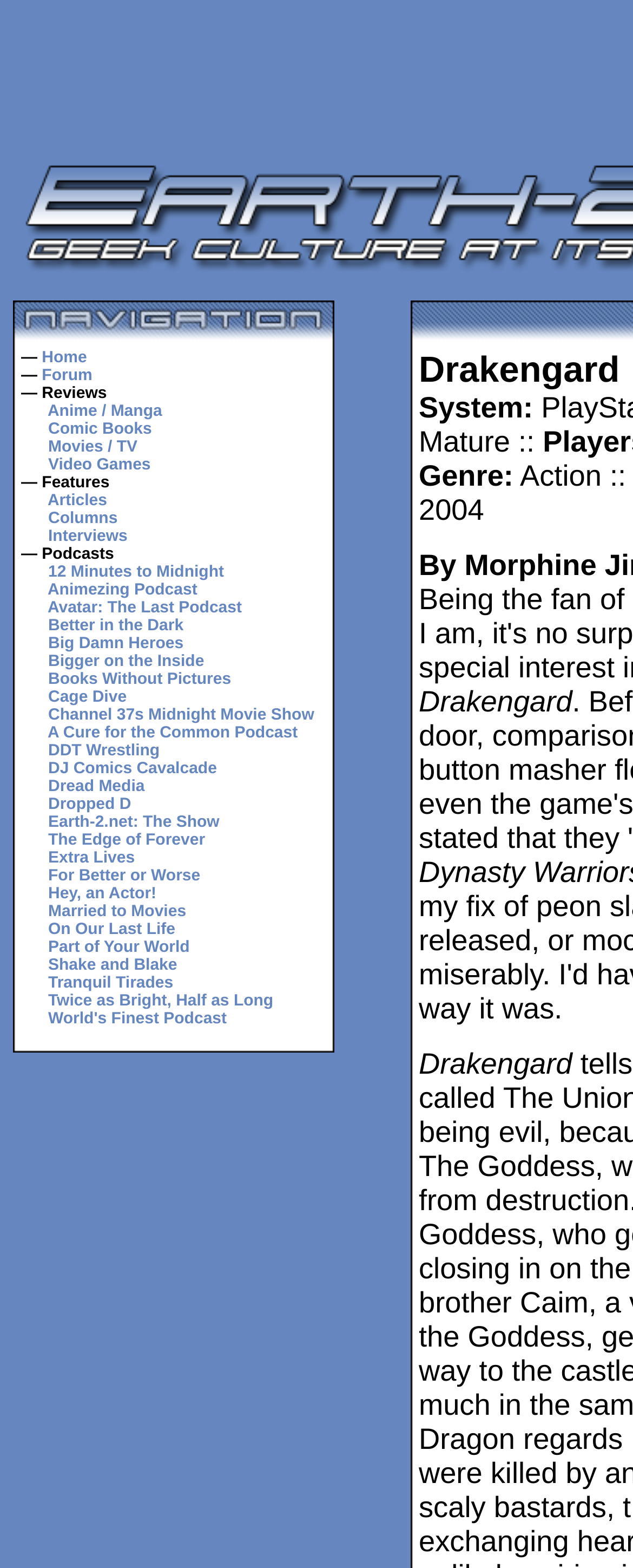How many podcast links are there?
Kindly answer the question with as much detail as you can.

I counted the number of links under the 'Podcasts' section, and there are 24 links in total.